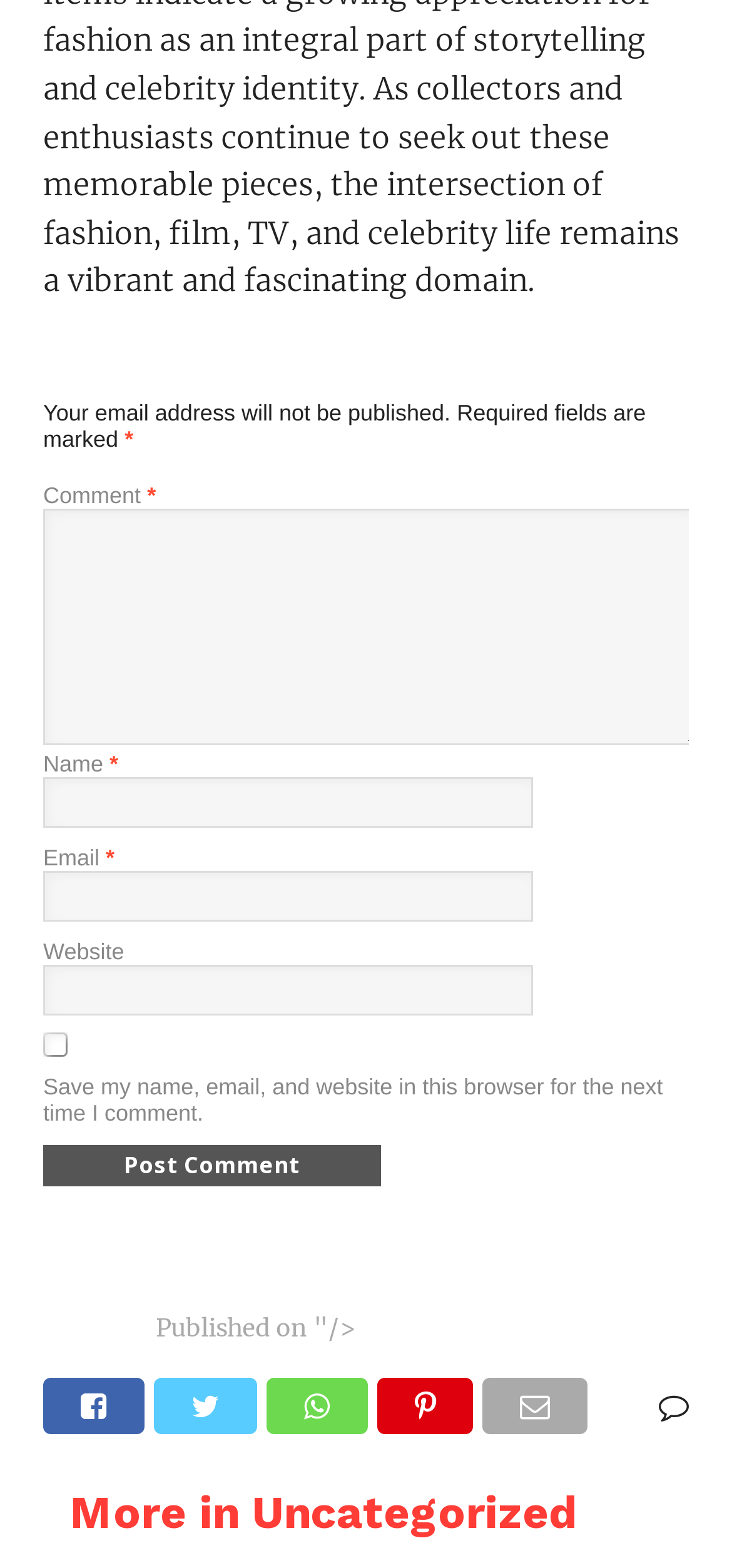What is required to post a comment?
Please provide a single word or phrase answer based on the image.

Name, Email, Comment